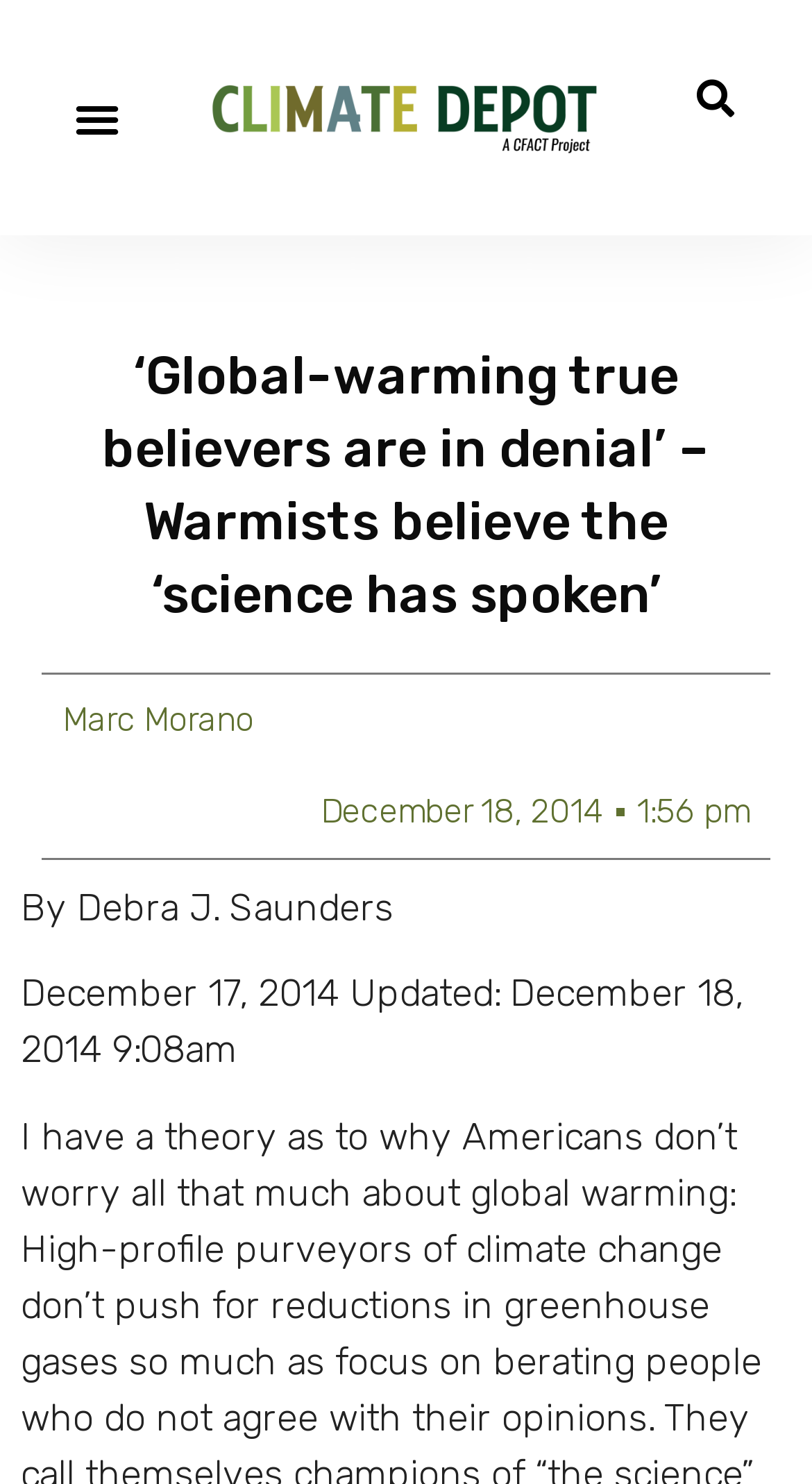Please reply with a single word or brief phrase to the question: 
What is the purpose of the search button?

To search the website